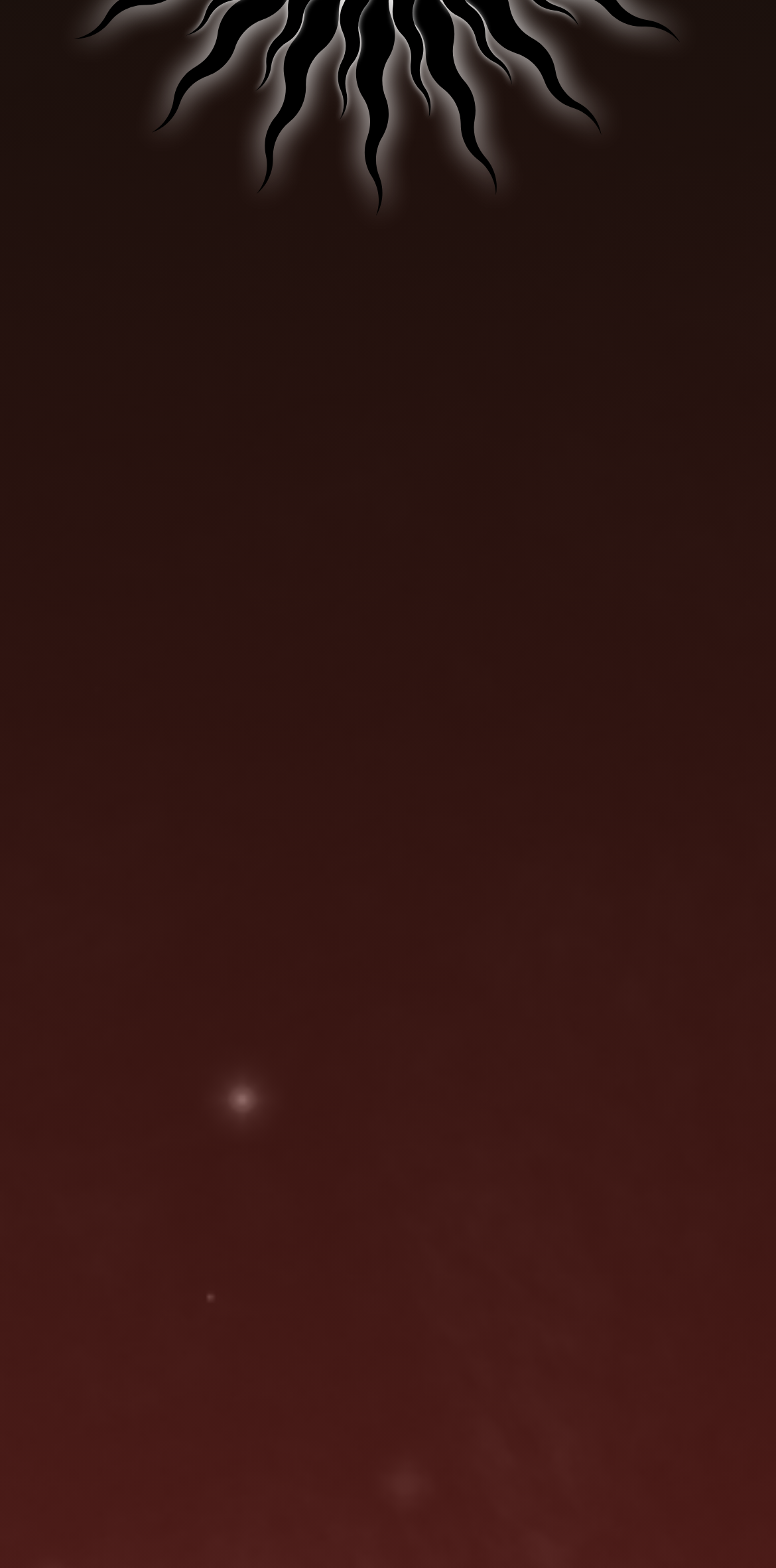Specify the bounding box coordinates of the region I need to click to perform the following instruction: "Book an event". The coordinates must be four float numbers in the range of 0 to 1, i.e., [left, top, right, bottom].

[0.026, 0.519, 0.974, 0.546]